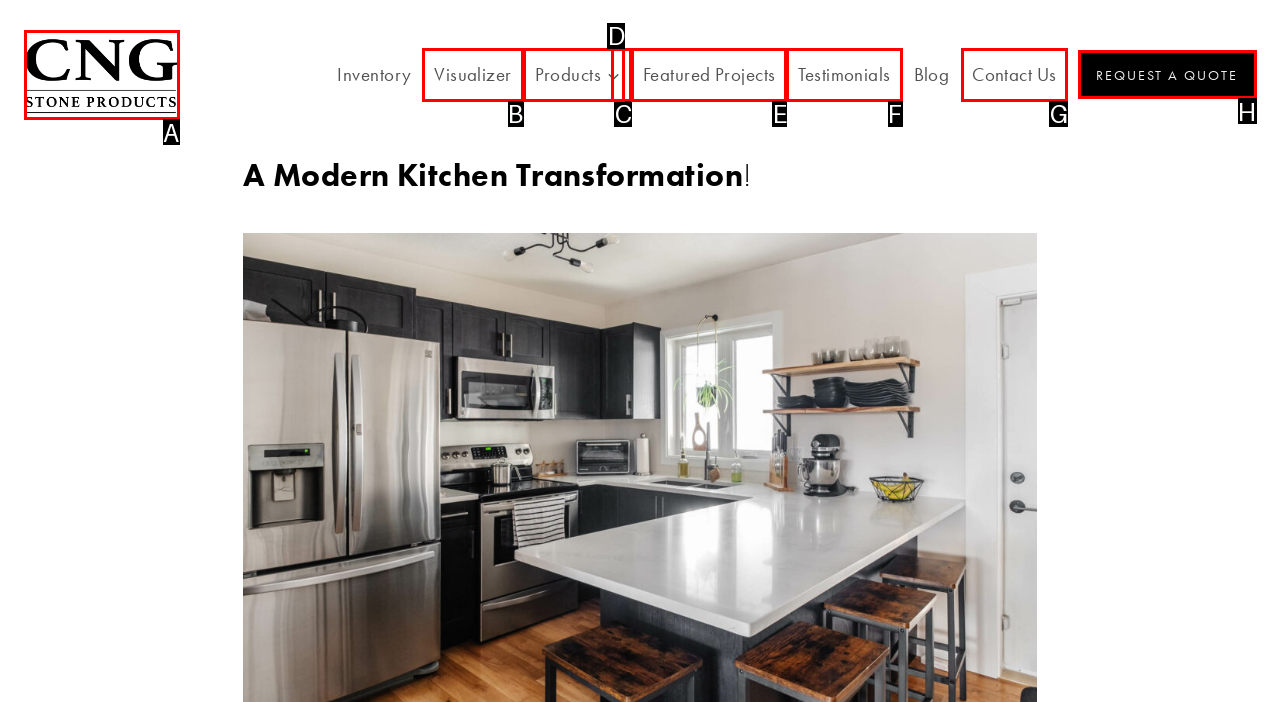Find the HTML element to click in order to complete this task: Click on the 'Contact Us' link
Answer with the letter of the correct option.

G